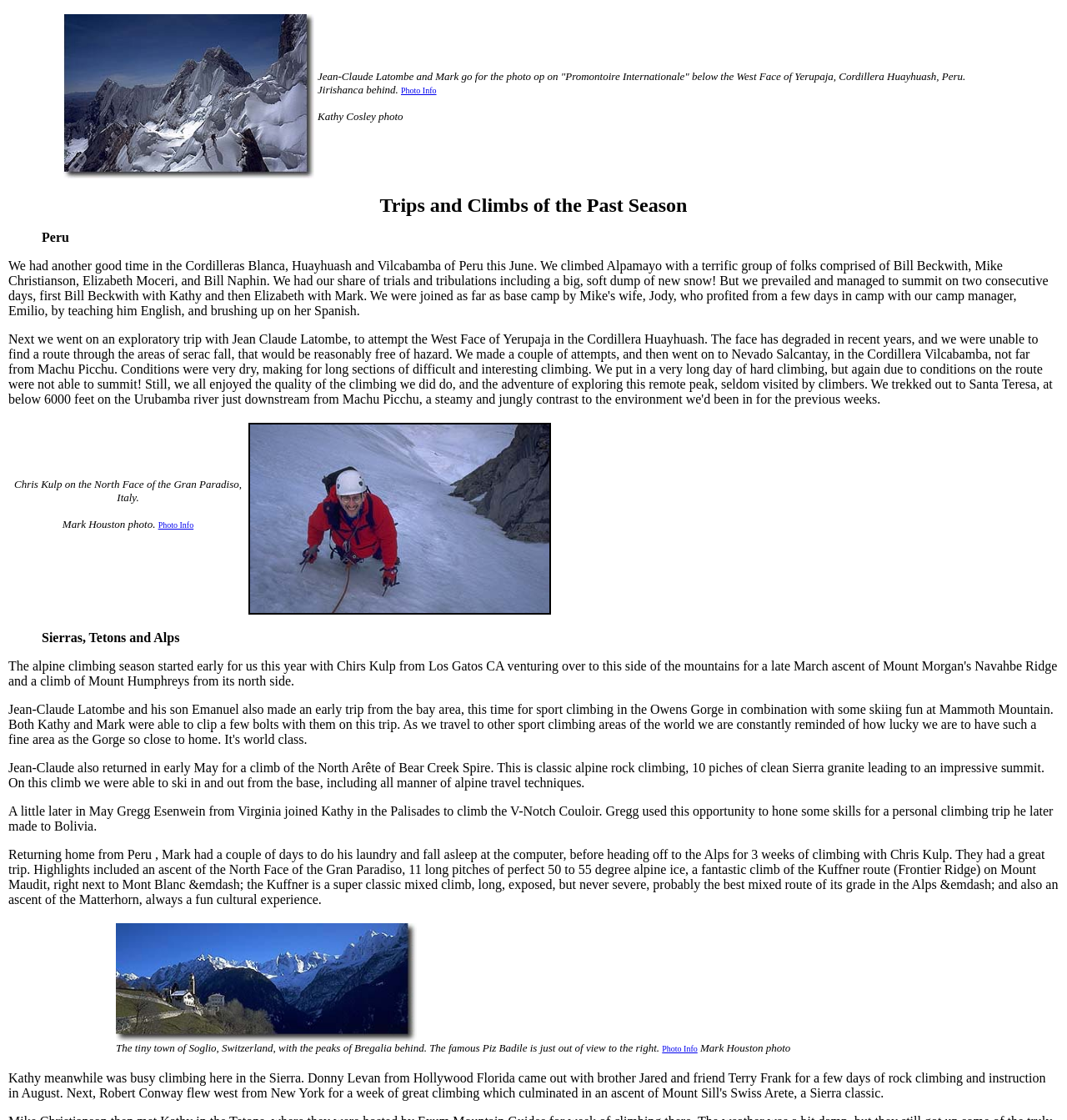What is the name of the town shown in the photo with the peaks of Bregalia behind?
Refer to the image and provide a concise answer in one word or phrase.

Soglio, Switzerland